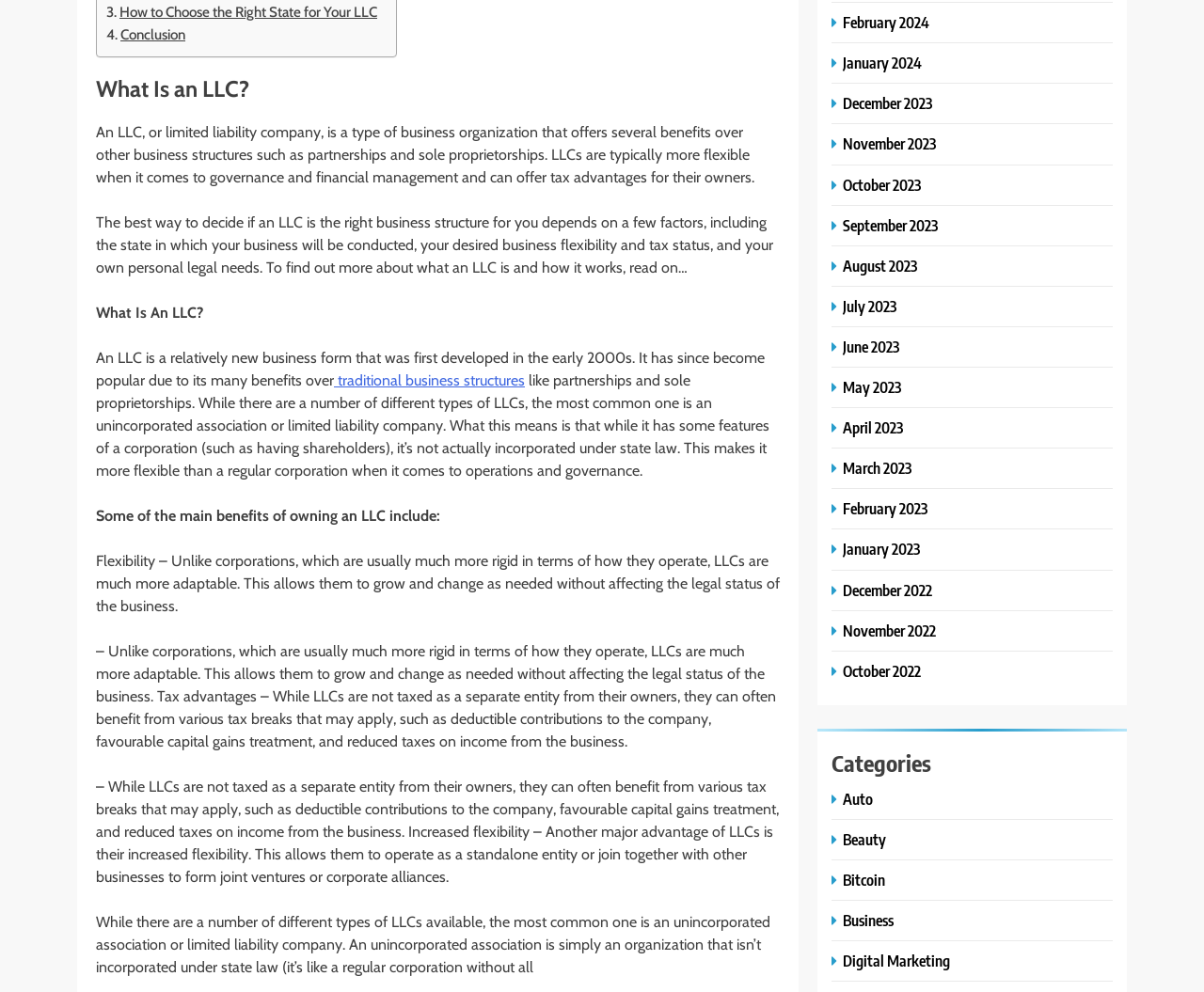Indicate the bounding box coordinates of the clickable region to achieve the following instruction: "Explore the 'Business' category."

[0.691, 0.918, 0.746, 0.938]